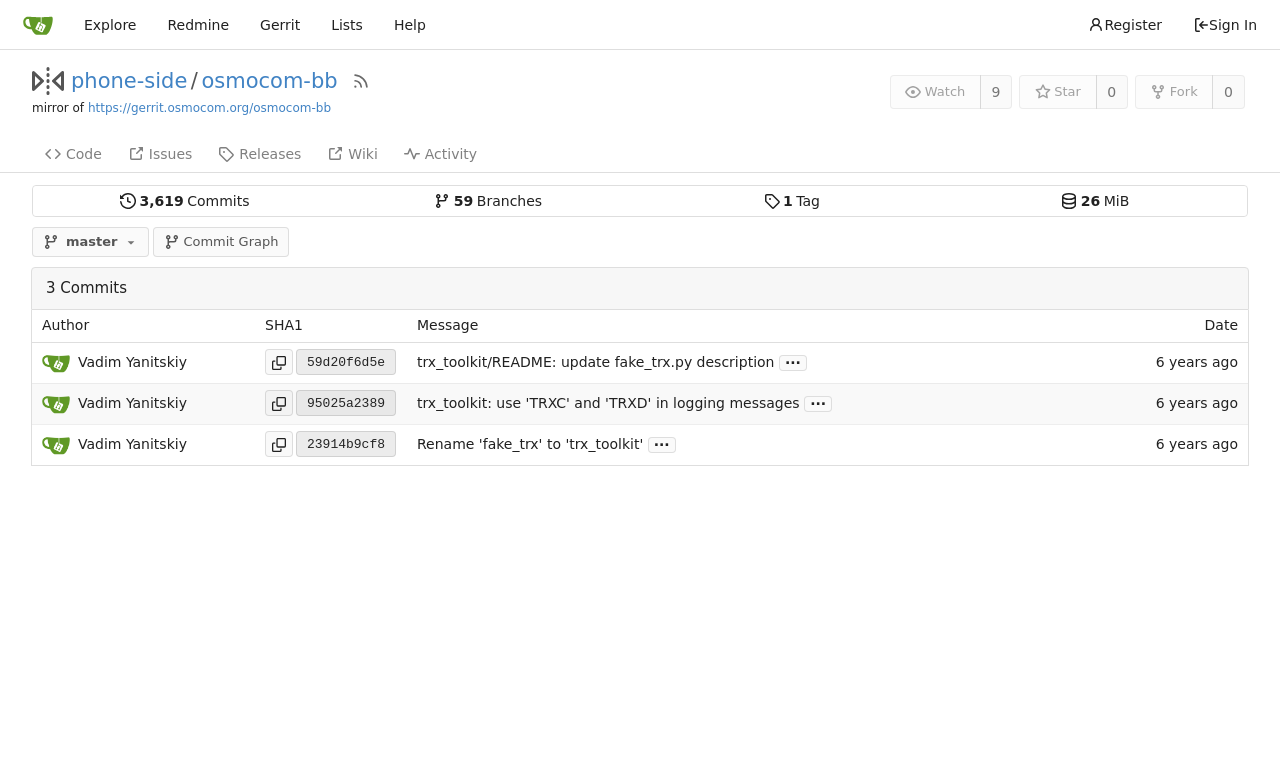What is the name of the repository?
Please answer the question with as much detail and depth as you can.

I found the name of the repository in the heading 'phone-side / osmocom-bb RSS Feed'.